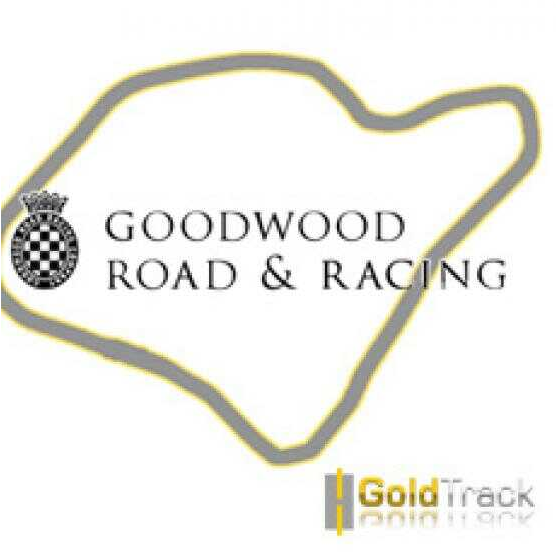What is indicated by the inclusion of 'GoldTrack'?
Answer the question with just one word or phrase using the image.

Partnership or sponsorship